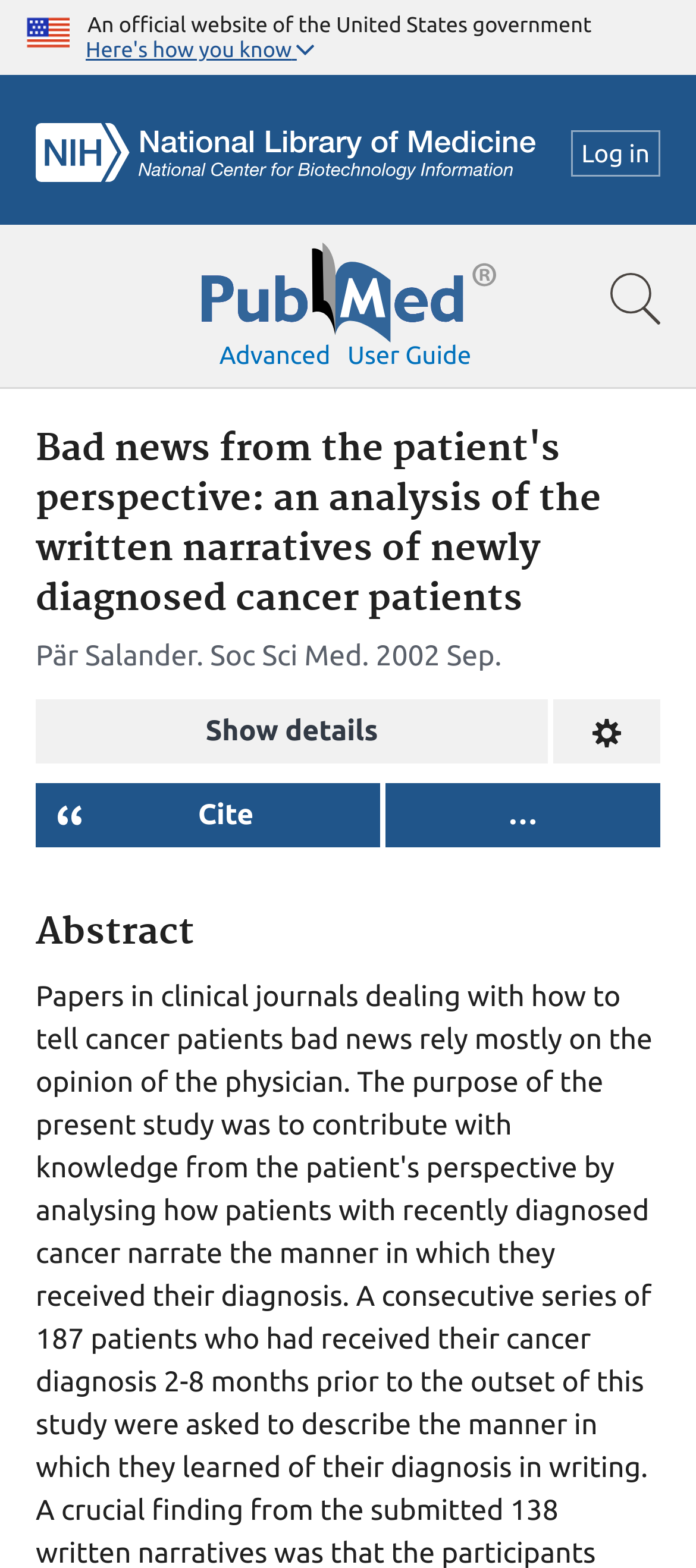From the screenshot, find the bounding box of the UI element matching this description: "Advanced". Supply the bounding box coordinates in the form [left, top, right, bottom], each a float between 0 and 1.

[0.315, 0.217, 0.475, 0.235]